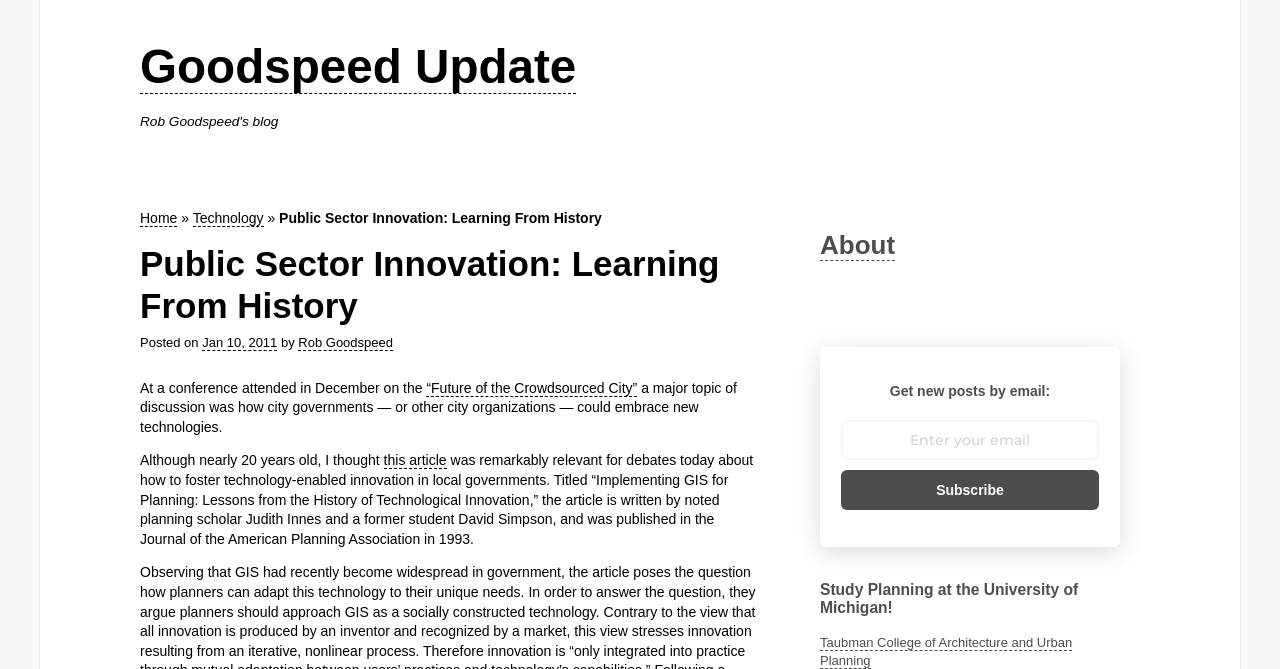Analyze and describe the webpage in a detailed narrative.

This webpage is a blog post titled "Public Sector Innovation: Learning From History" on the "Goodspeed Update" blog. At the top, there is a heading with the blog title and a link to the blog's homepage. Below that, there is a secondary heading with the blog's subtitle, "Rob Goodspeed's blog". 

To the right of the secondary heading, there are several links, including "Home", "Technology", and a separator symbol ». The main content of the blog post is below these links. It starts with a heading that repeats the title of the post, followed by the date "Jan 10, 2011" and the author's name, "Rob Goodspeed". 

The blog post itself is a lengthy text that discusses a conference on the "Future of the Crowdsourced City" and how city governments can adopt new technologies. The text is divided into several paragraphs, with links to external resources, including an article titled "Implementing GIS for Planning: Lessons from the History of Technological Innovation". 

On the right side of the page, there are several sections, including an "About" section with a link, a section to subscribe to new posts by email, and a heading that promotes studying planning at the University of Michigan, with a link to the Taubman College of Architecture and Urban Planning.